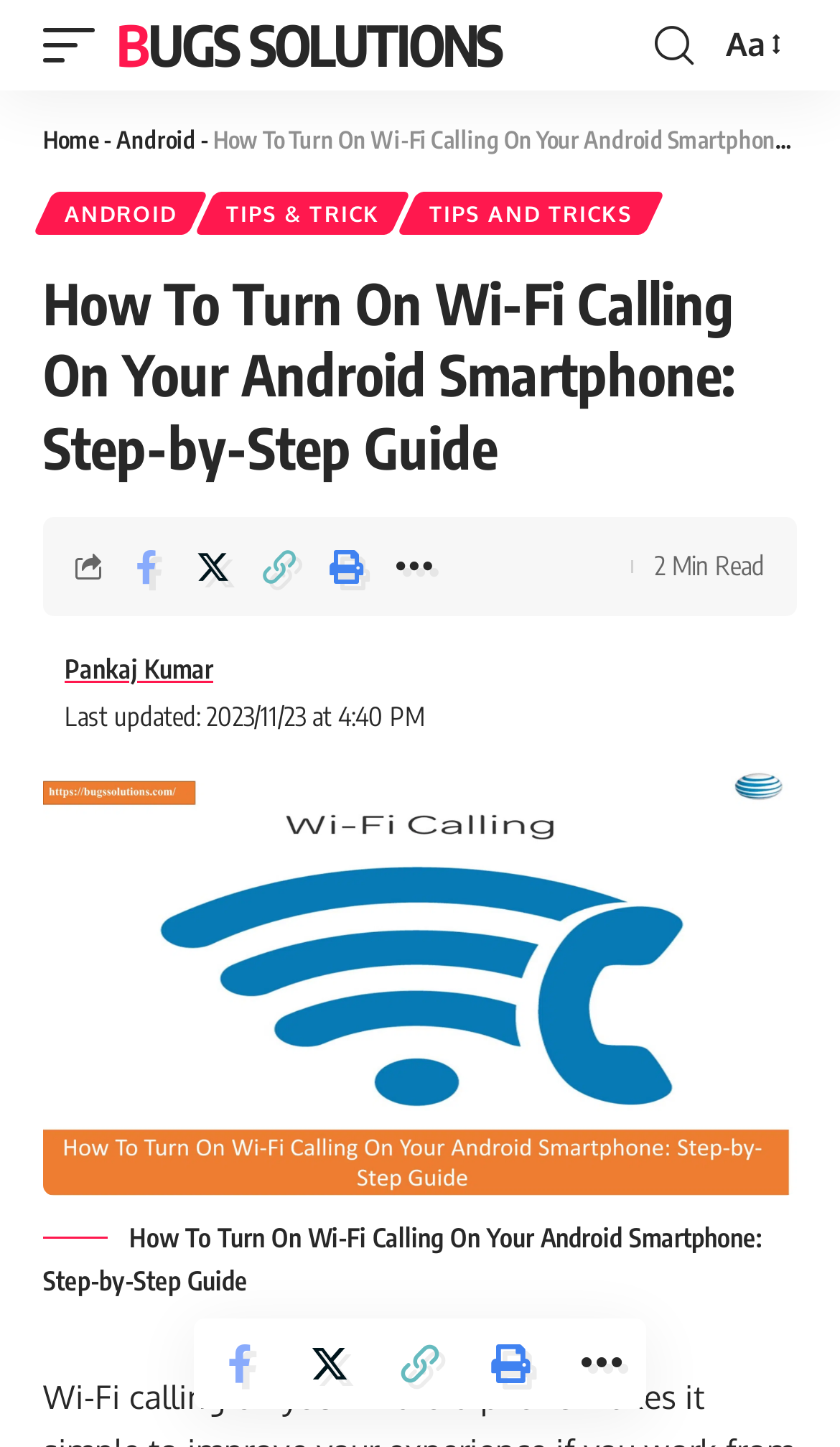Find the bounding box coordinates of the element you need to click on to perform this action: 'Share on Facebook'. The coordinates should be represented by four float values between 0 and 1, in the format [left, top, right, bottom].

[0.138, 0.368, 0.21, 0.415]